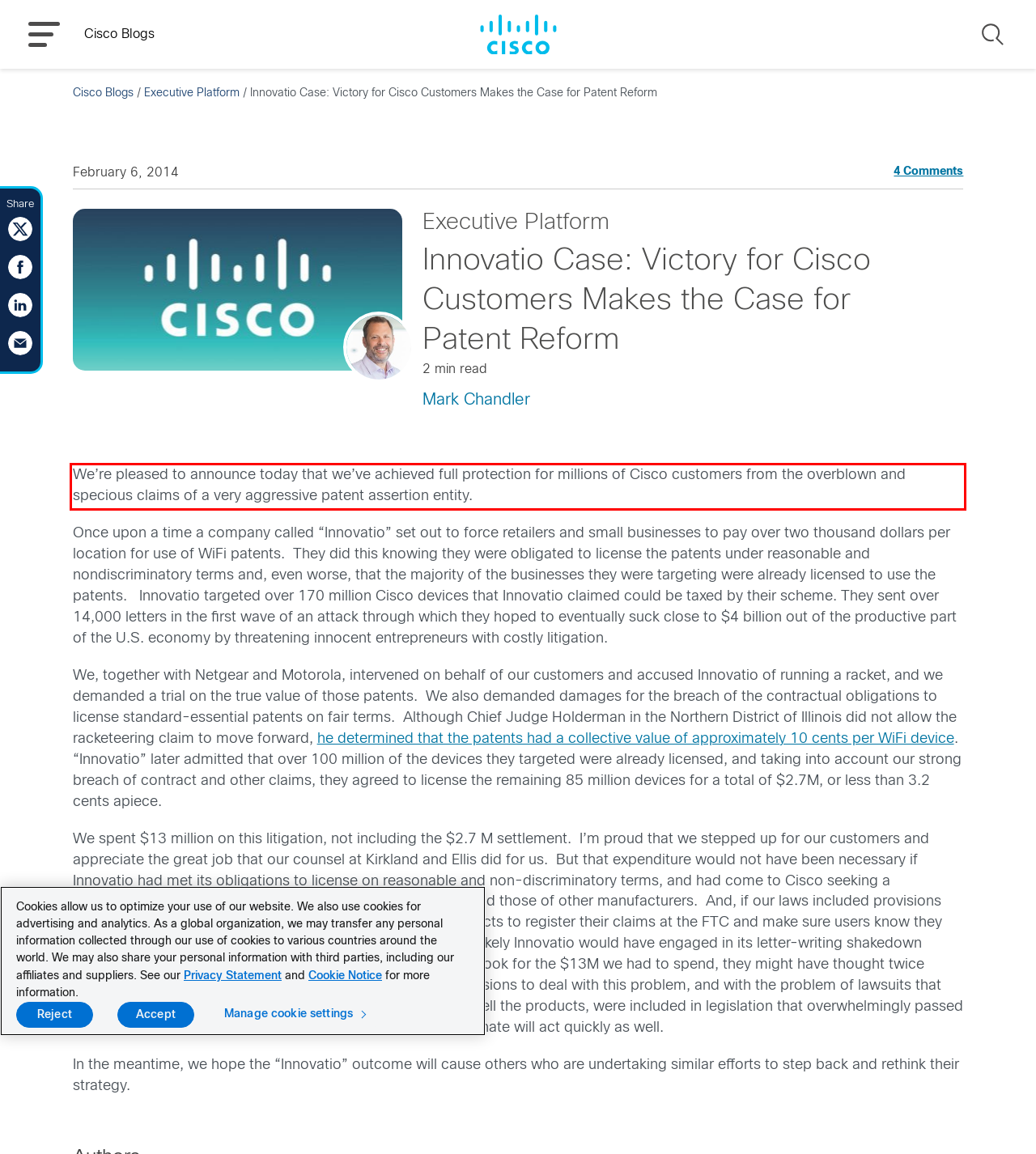Examine the screenshot of the webpage, locate the red bounding box, and generate the text contained within it.

We’re pleased to announce today that we’ve achieved full protection for millions of Cisco customers from the overblown and specious claims of a very aggressive patent assertion entity.